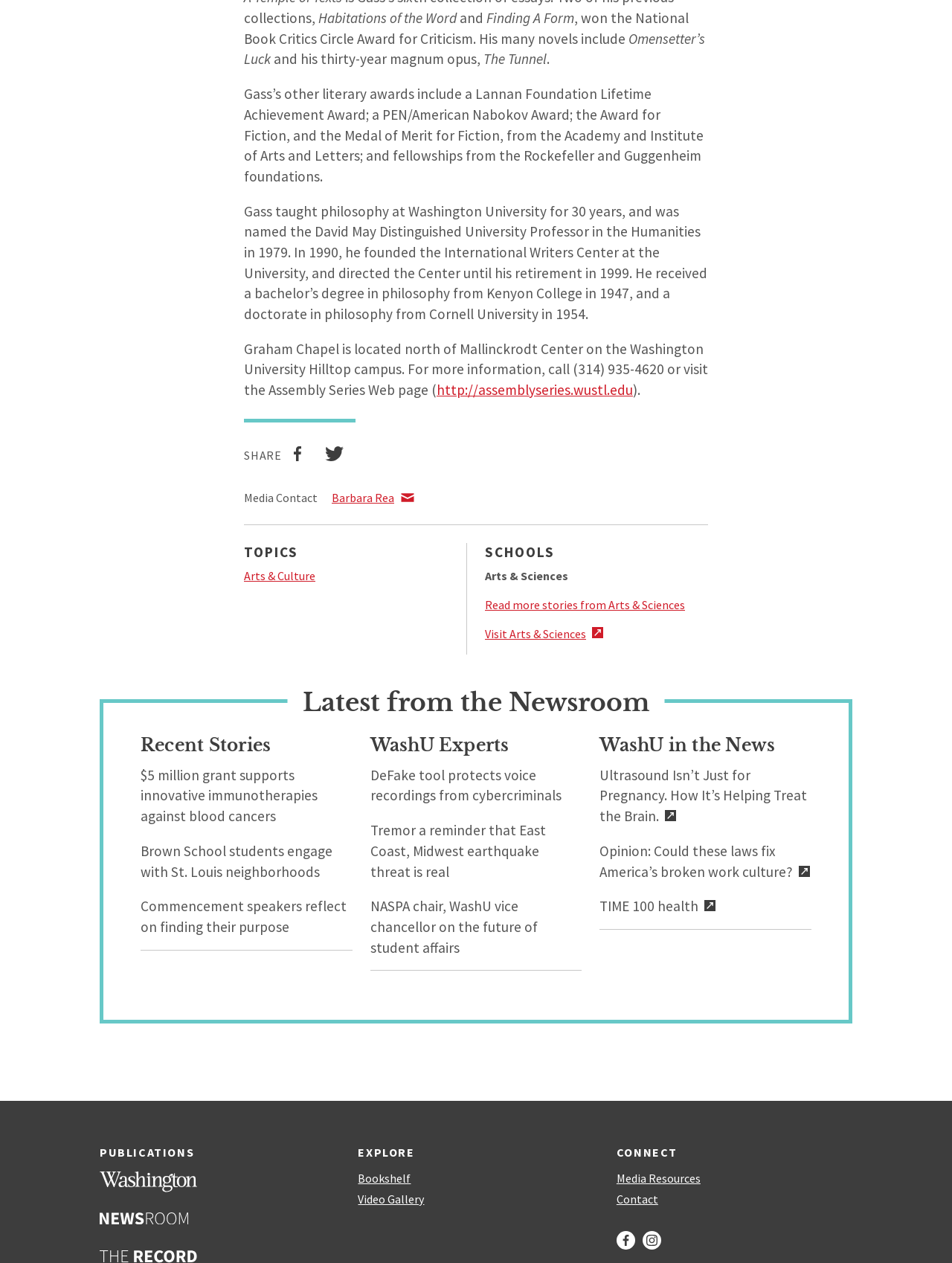Kindly determine the bounding box coordinates for the area that needs to be clicked to execute this instruction: "Share on facebook".

[0.296, 0.353, 0.329, 0.368]